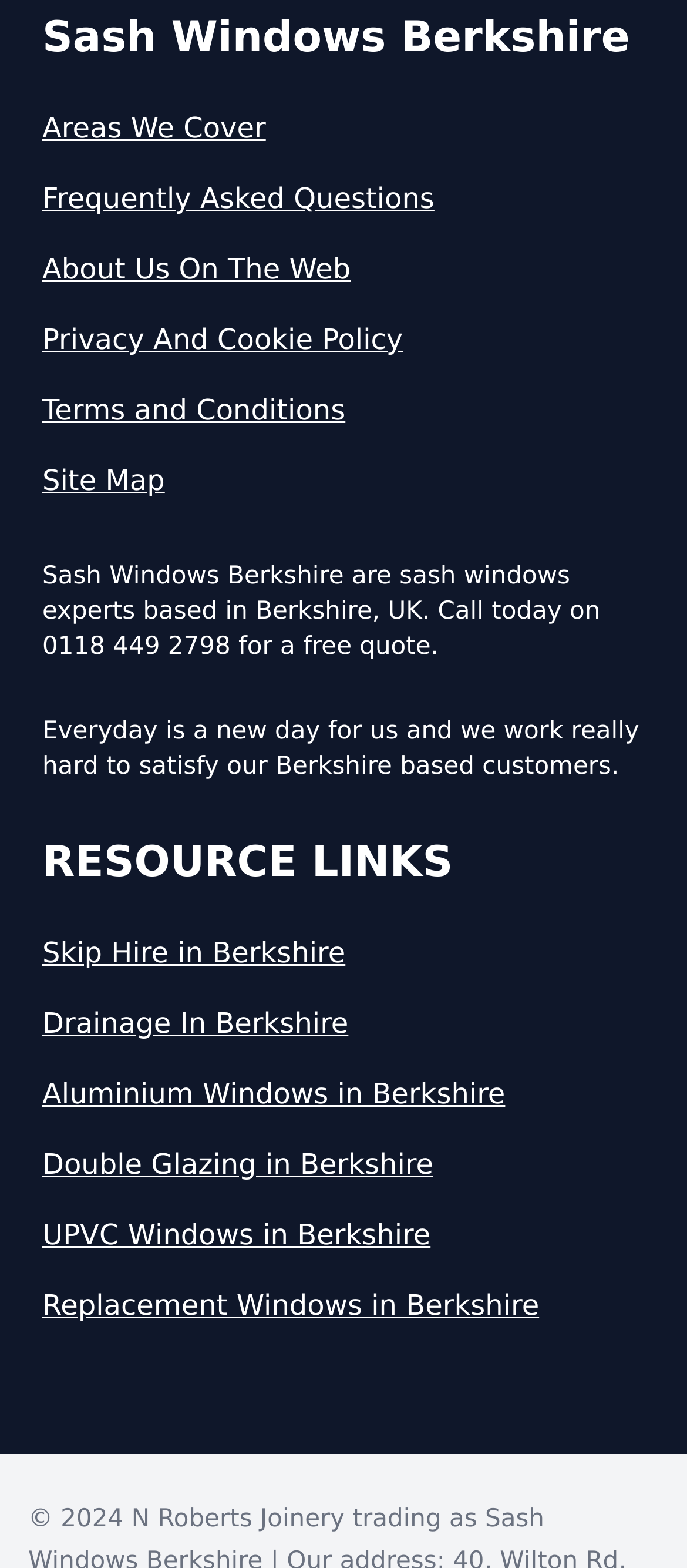Highlight the bounding box of the UI element that corresponds to this description: "About Us On The Web".

[0.062, 0.158, 0.938, 0.185]